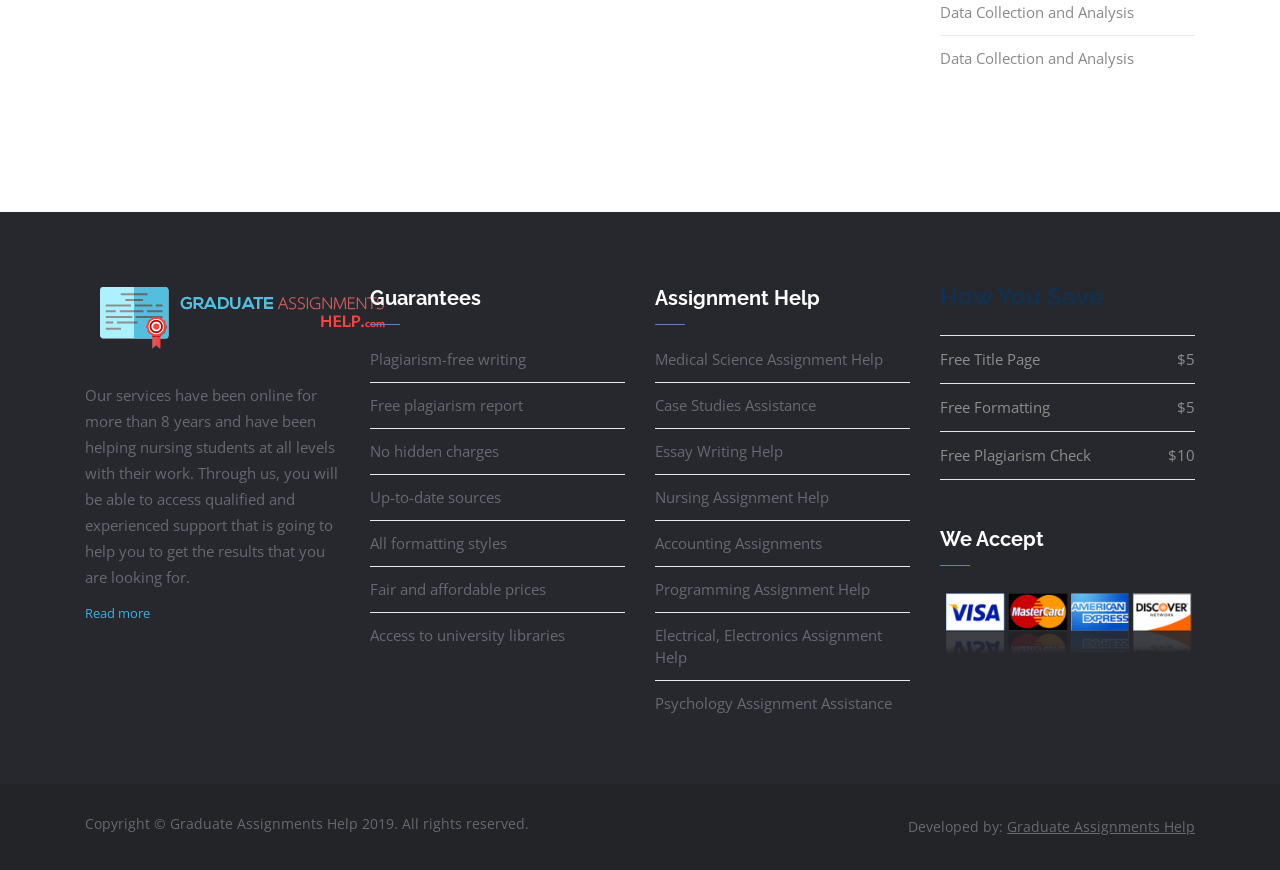Using the elements shown in the image, answer the question comprehensively: What is the benefit of using this website?

The website claims to provide access to qualified and experienced support that can help users get the results they are looking for, as stated in the static text 'Through us, you will be able to access qualified and experienced support that is going to help you to get the results that you are looking for.'